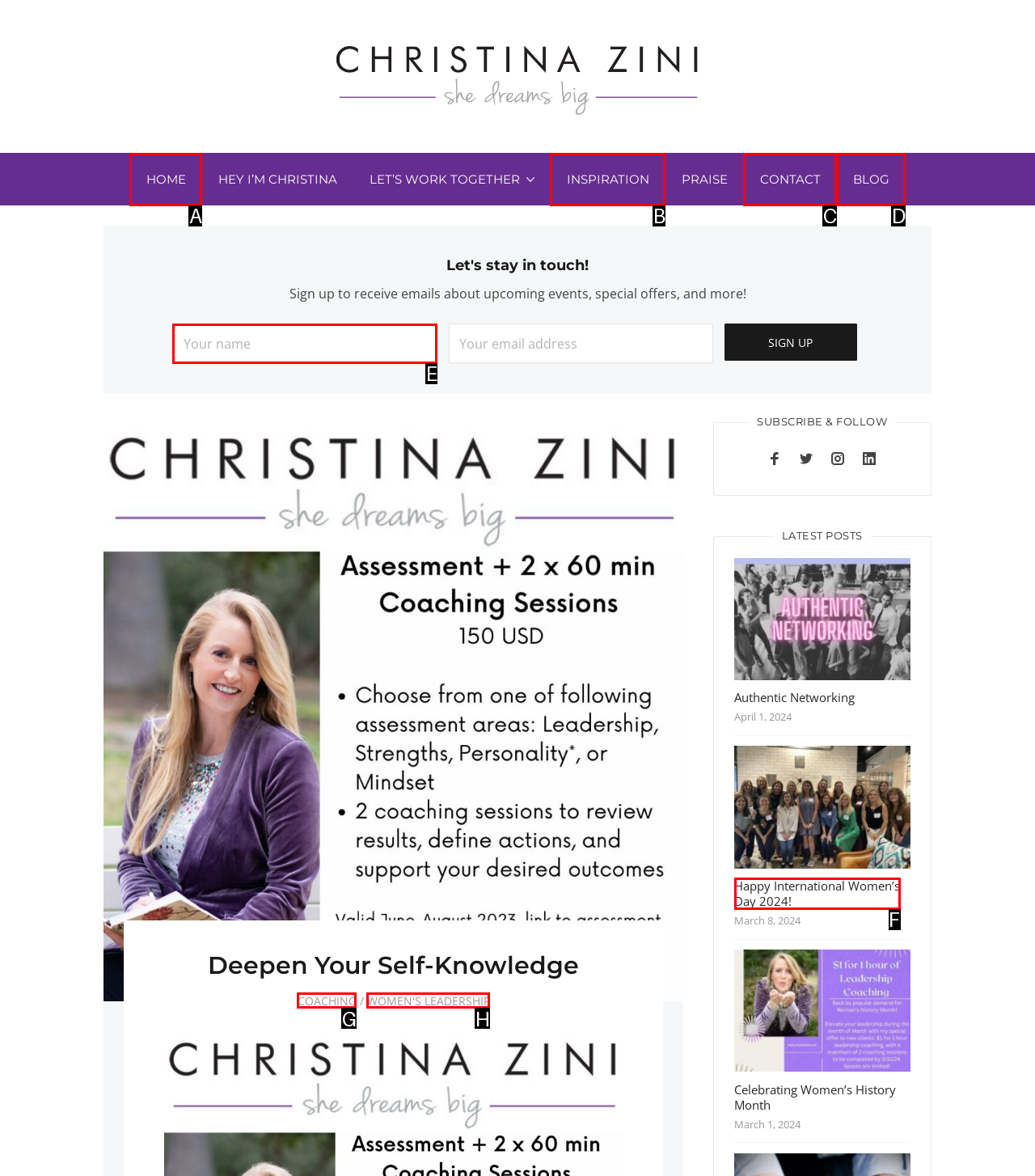Which HTML element fits the description: Blog? Respond with the letter of the appropriate option directly.

D